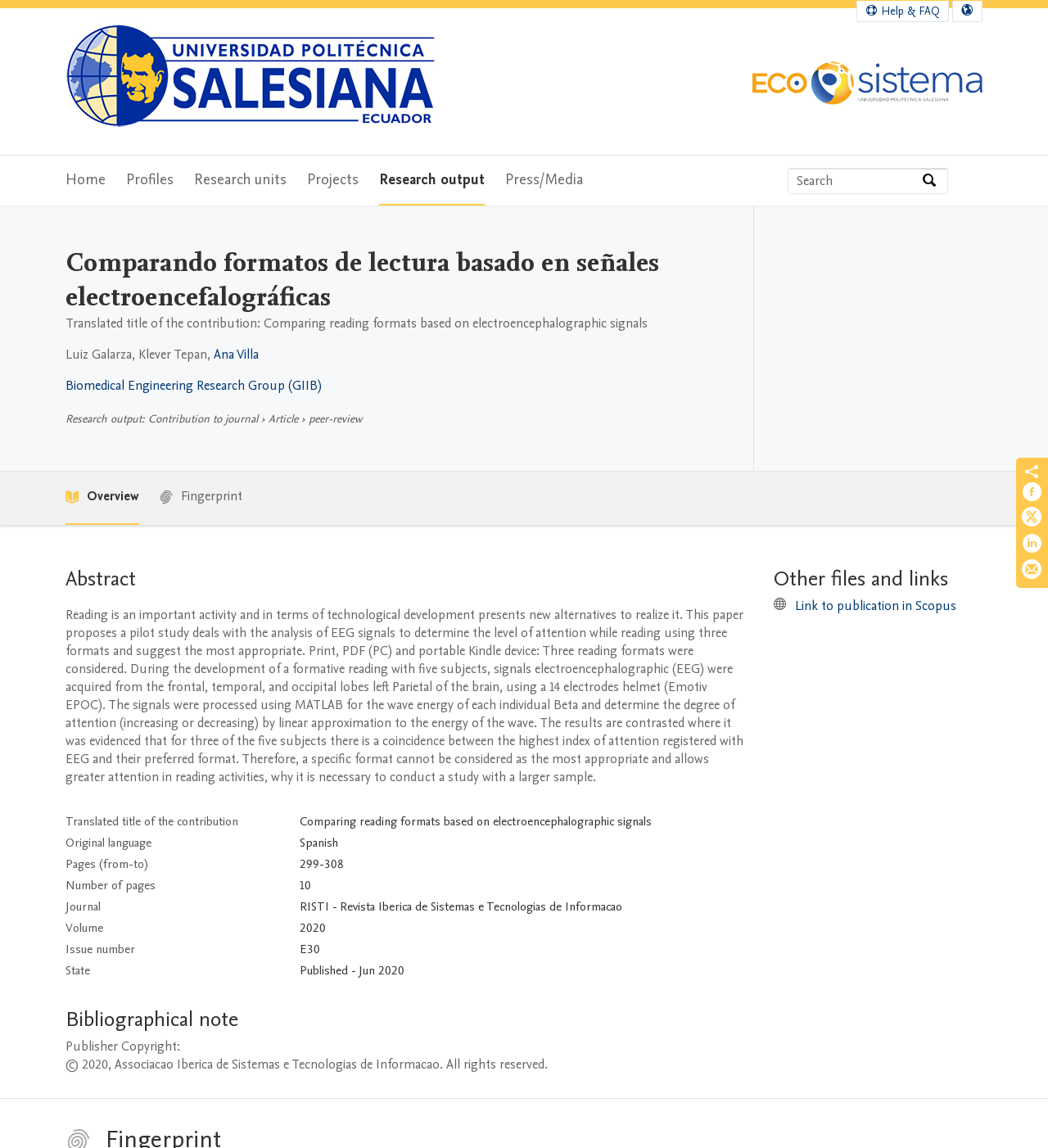Please provide a brief answer to the question using only one word or phrase: 
What is the journal name?

RISTI - Revista Iberica de Sistemas e Tecnologias de Informacao